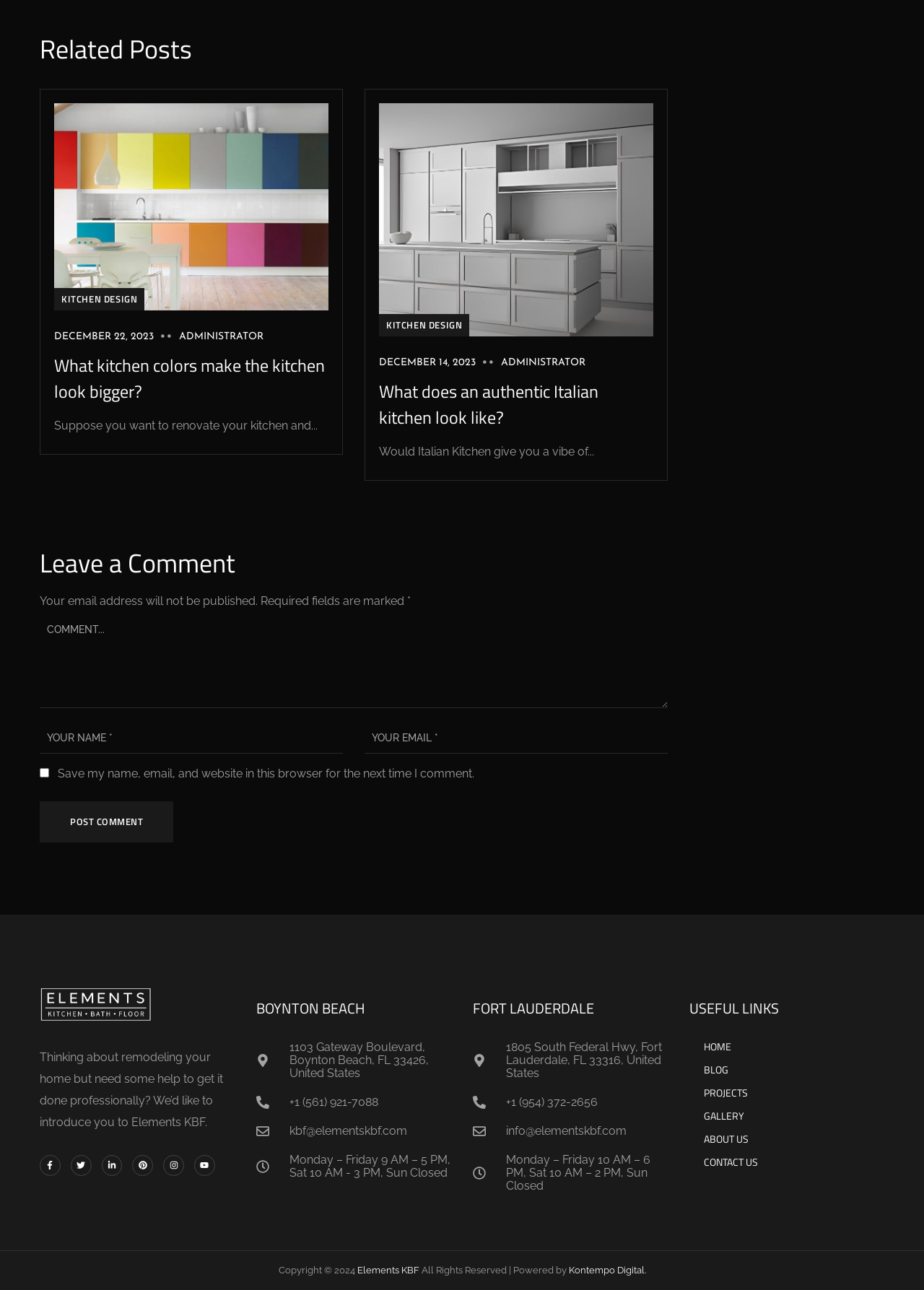Please find the bounding box coordinates of the element's region to be clicked to carry out this instruction: "Visit Facebook page".

[0.043, 0.895, 0.065, 0.911]